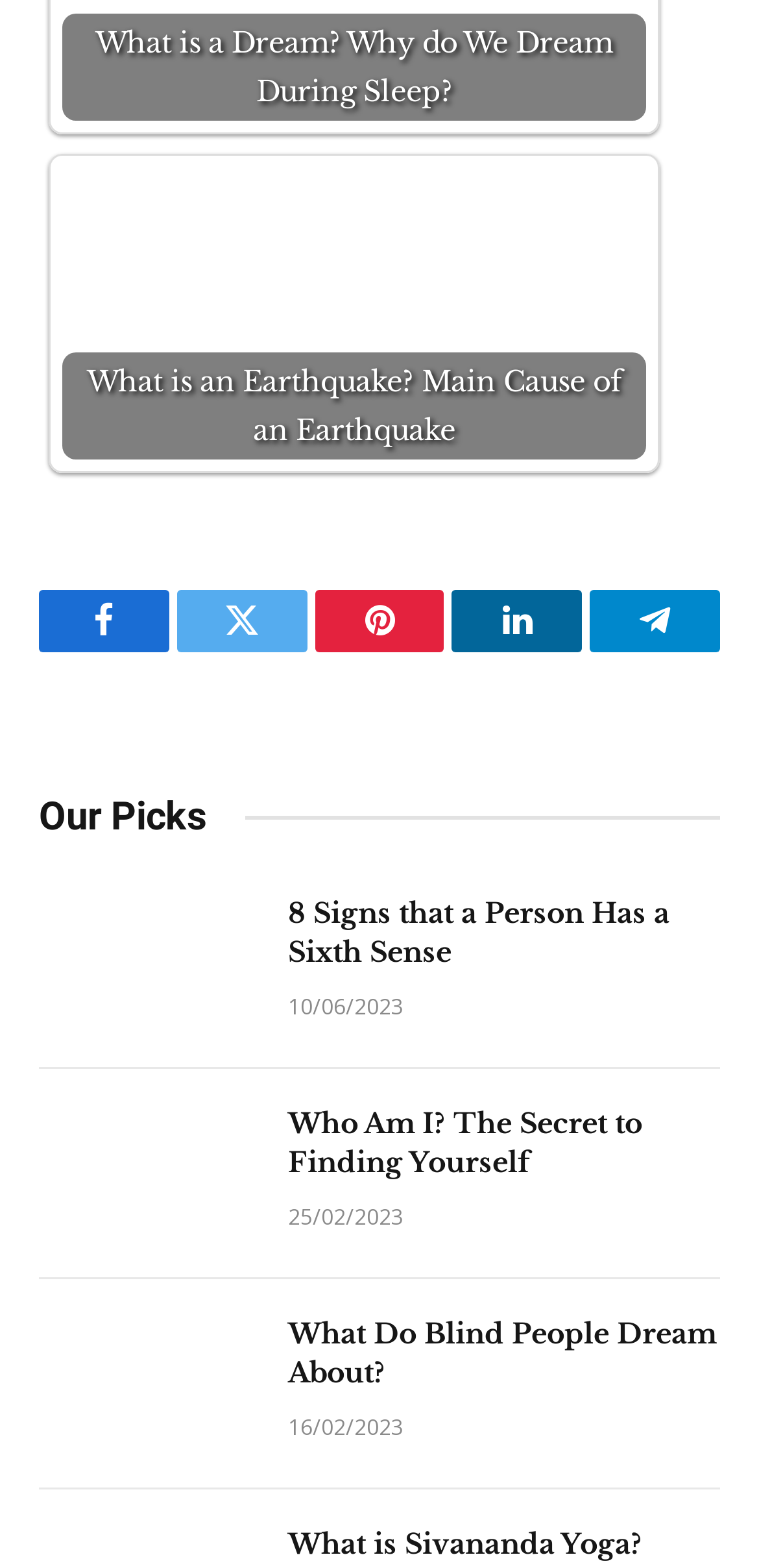Identify the bounding box coordinates of the specific part of the webpage to click to complete this instruction: "Share on Facebook".

[0.051, 0.377, 0.223, 0.417]